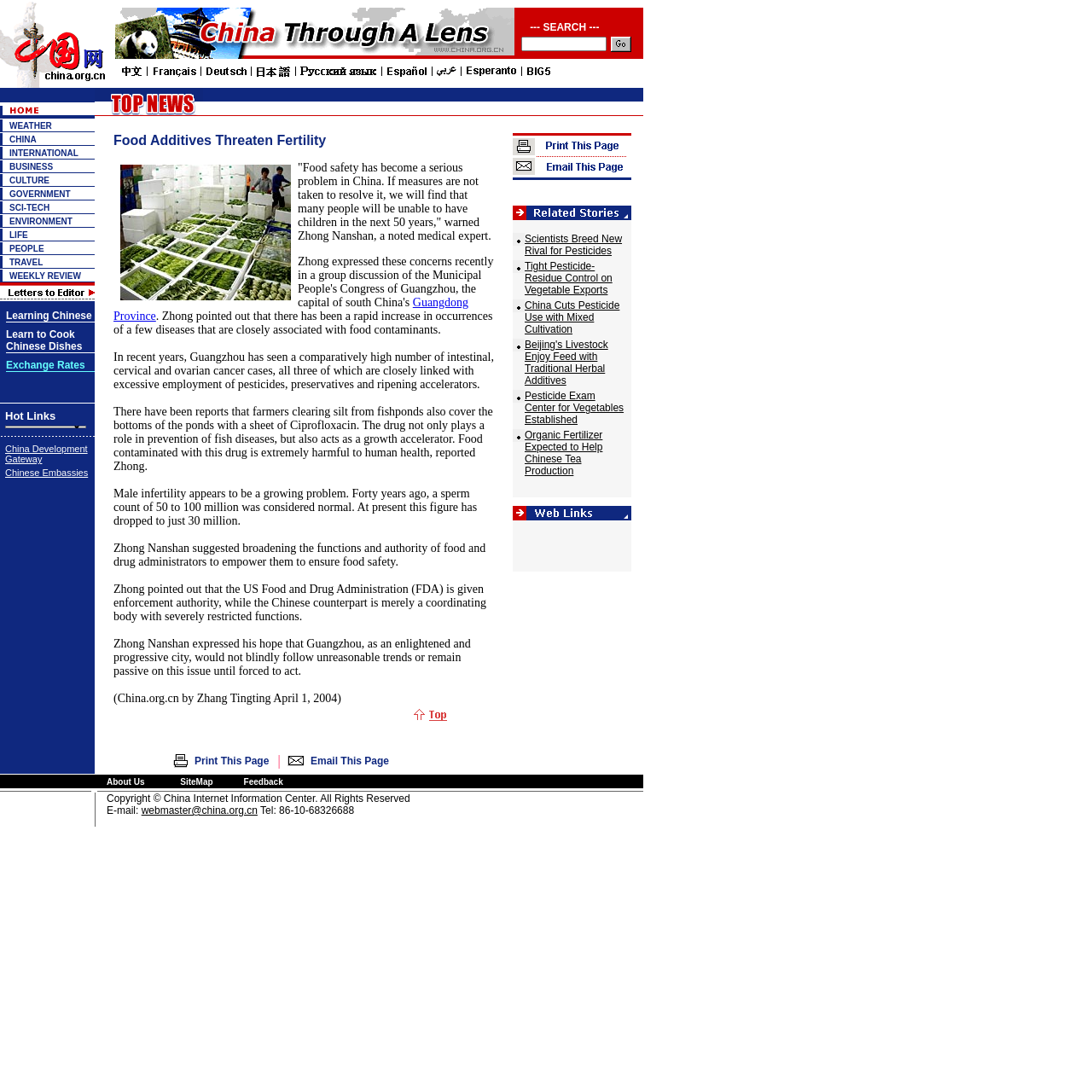Specify the bounding box coordinates of the area to click in order to execute this command: 'Search'. The coordinates should consist of four float numbers ranging from 0 to 1, and should be formatted as [left, top, right, bottom].

None